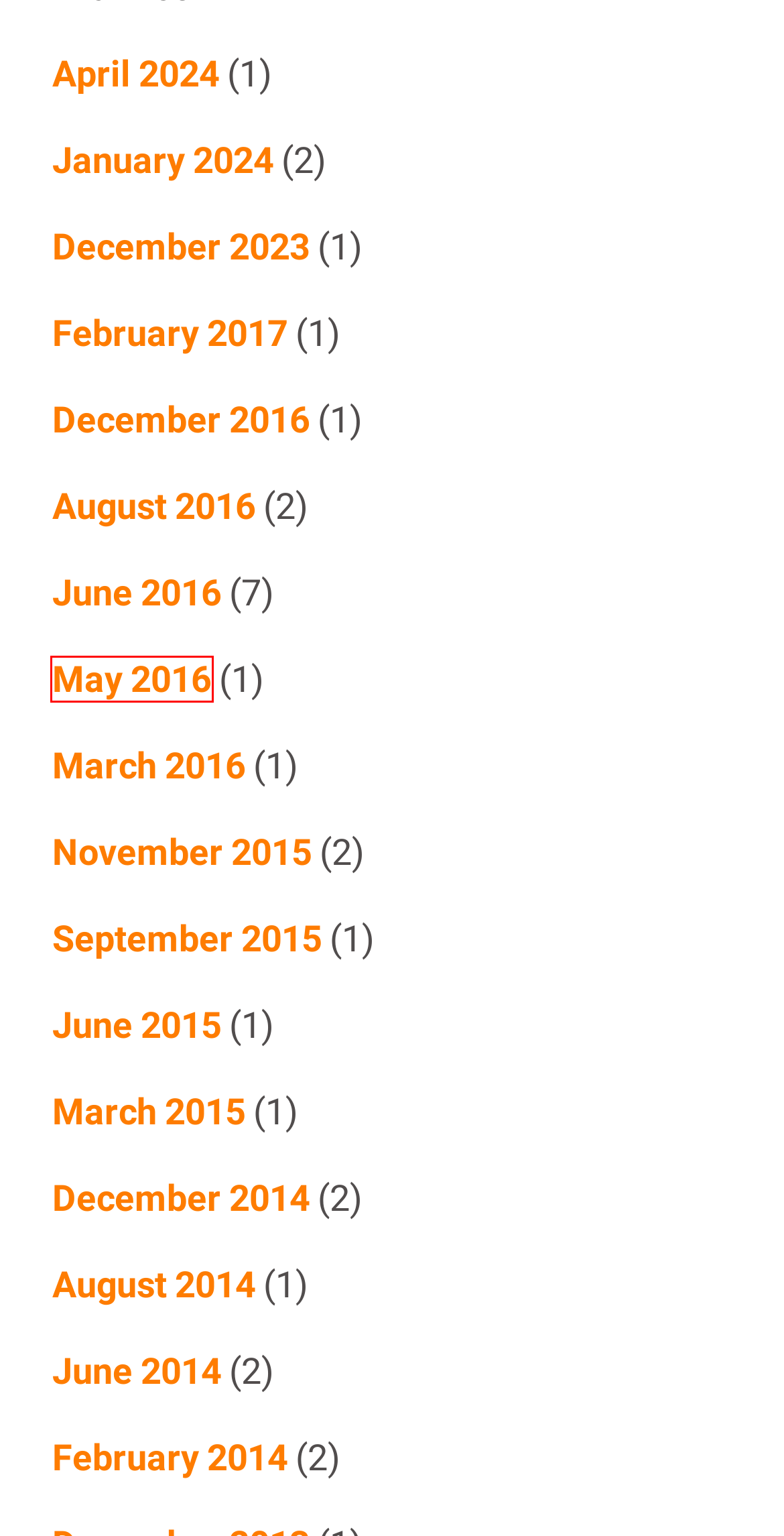You have a screenshot of a webpage with a red bounding box around an element. Choose the best matching webpage description that would appear after clicking the highlighted element. Here are the candidates:
A. January 2024 – Adam Leventhal's blog
B. March 2016 – Adam Leventhal's blog
C. December 2016 – Adam Leventhal's blog
D. March 2015 – Adam Leventhal's blog
E. December 2023 – Adam Leventhal's blog
F. August 2016 – Adam Leventhal's blog
G. May 2016 – Adam Leventhal's blog
H. June 2014 – Adam Leventhal's blog

G